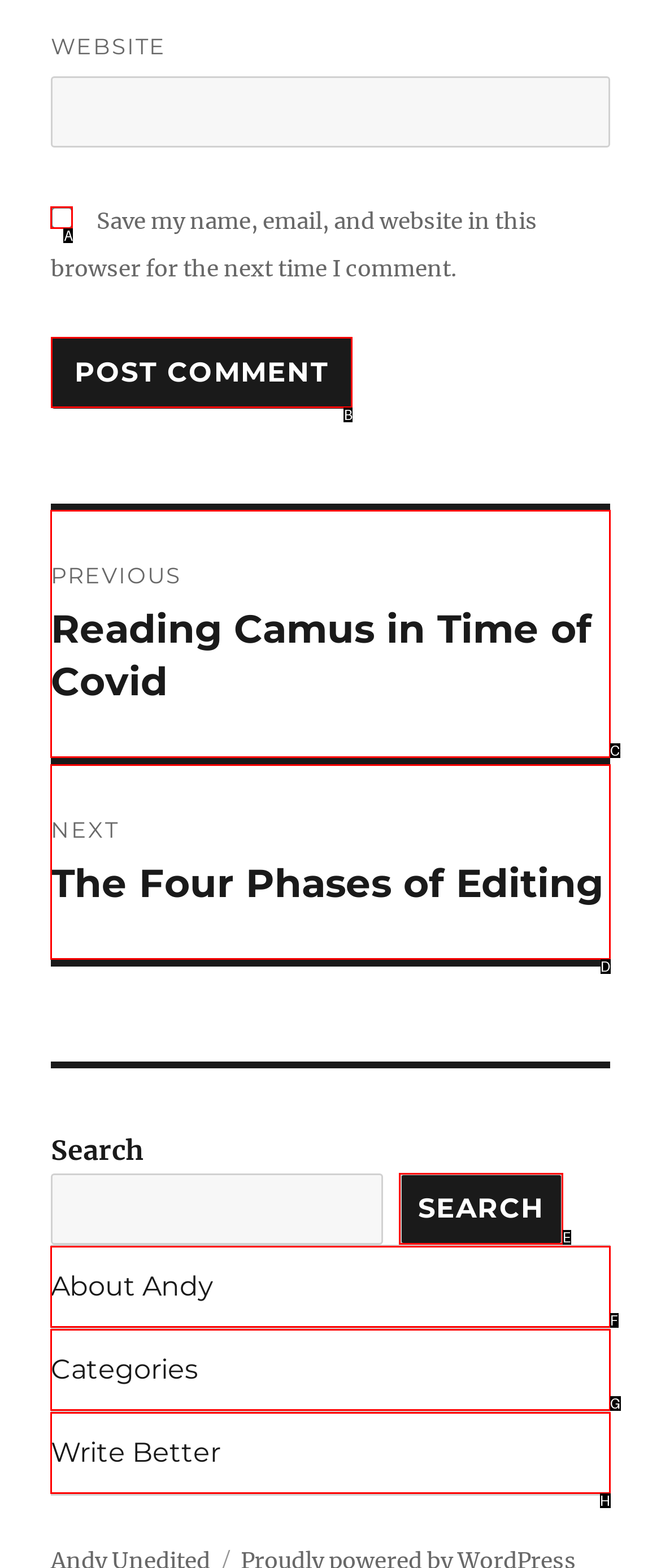Identify the appropriate lettered option to execute the following task: browse March 2021
Respond with the letter of the selected choice.

None